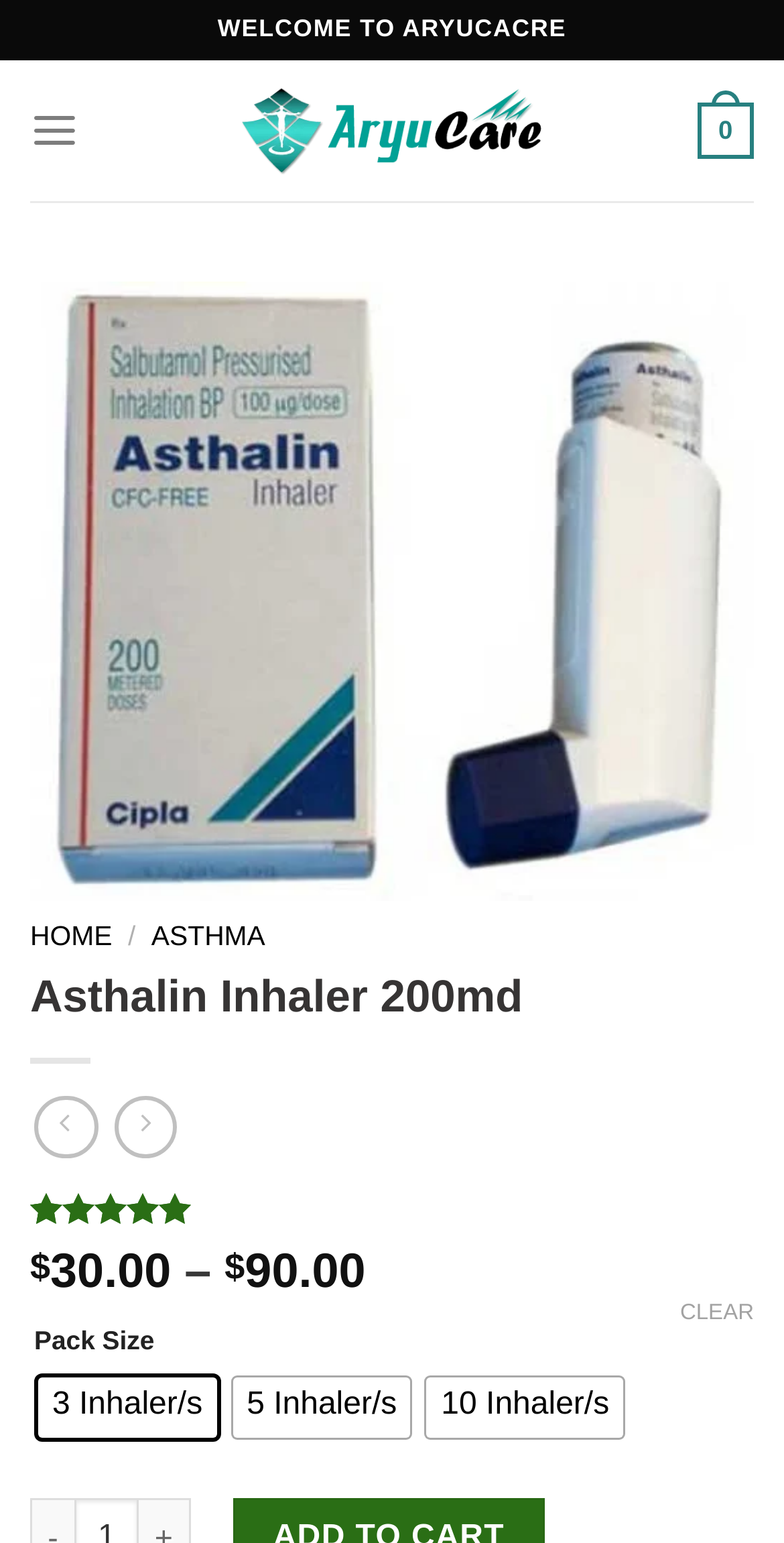Identify the bounding box coordinates of the clickable section necessary to follow the following instruction: "Click on the CLEAR button". The coordinates should be presented as four float numbers from 0 to 1, i.e., [left, top, right, bottom].

[0.867, 0.842, 0.962, 0.86]